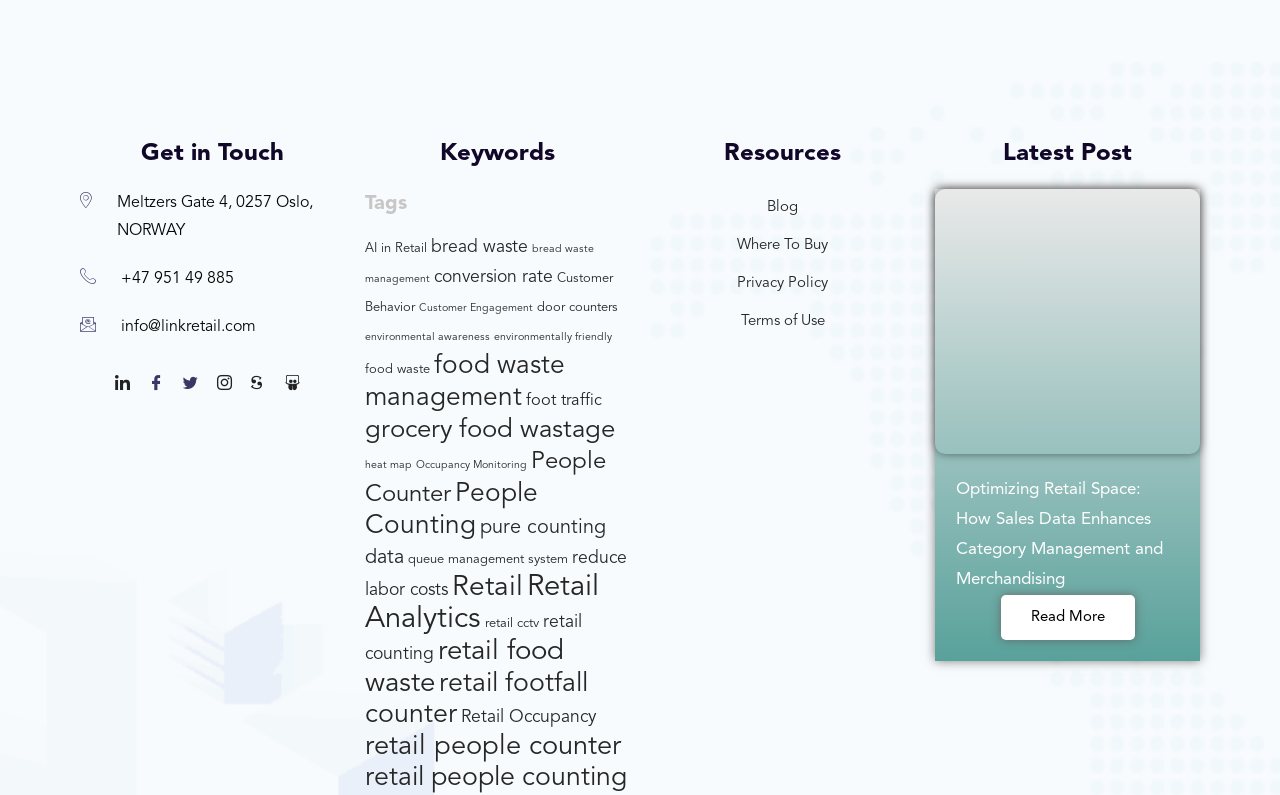Carefully observe the image and respond to the question with a detailed answer:
How many items are related to 'food waste management'?

I found the answer by looking at the link element with the OCR text 'food waste management (18 items)' which is located in the 'Keywords' section of the webpage.